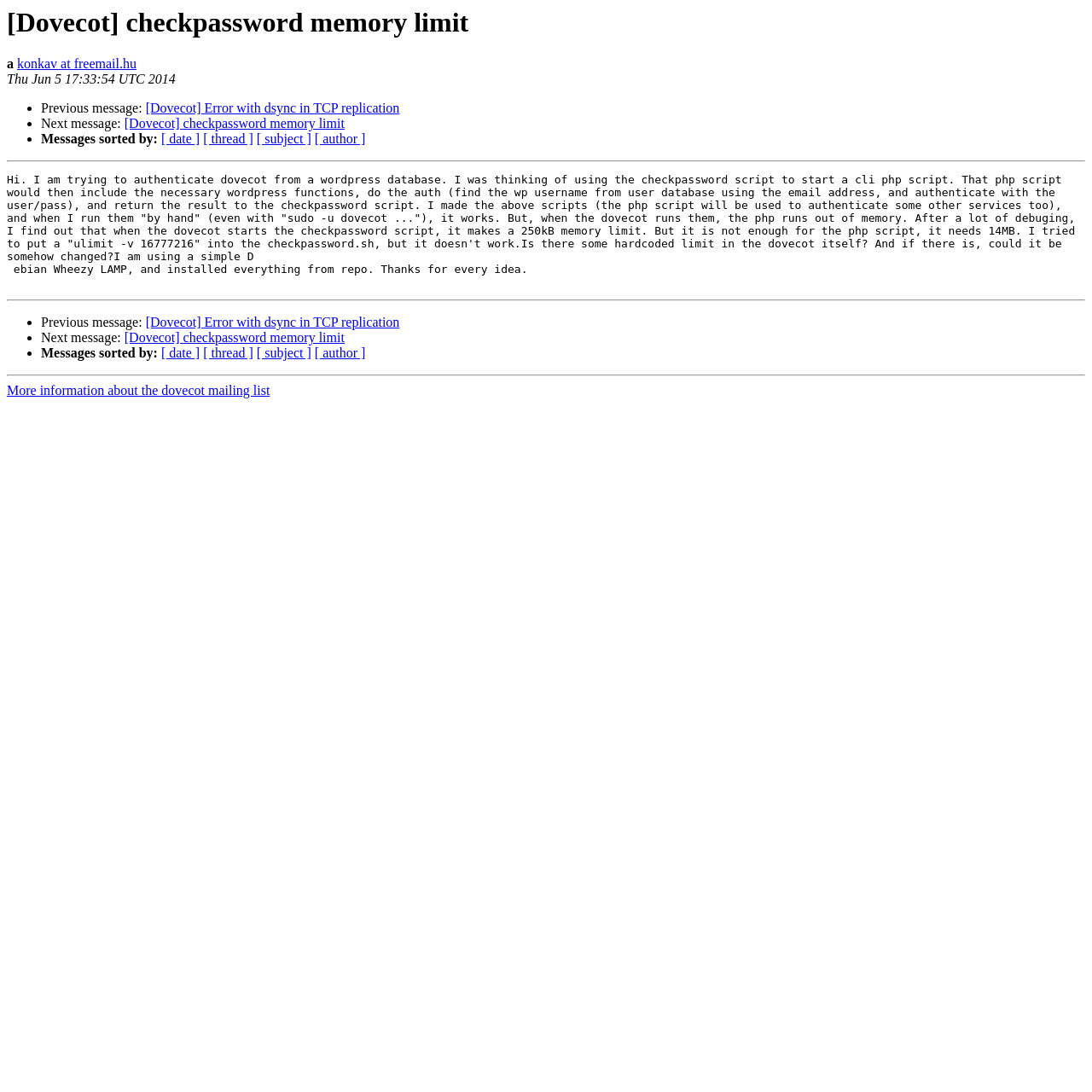Please find the bounding box coordinates of the section that needs to be clicked to achieve this instruction: "Sort messages by date".

[0.148, 0.121, 0.183, 0.134]